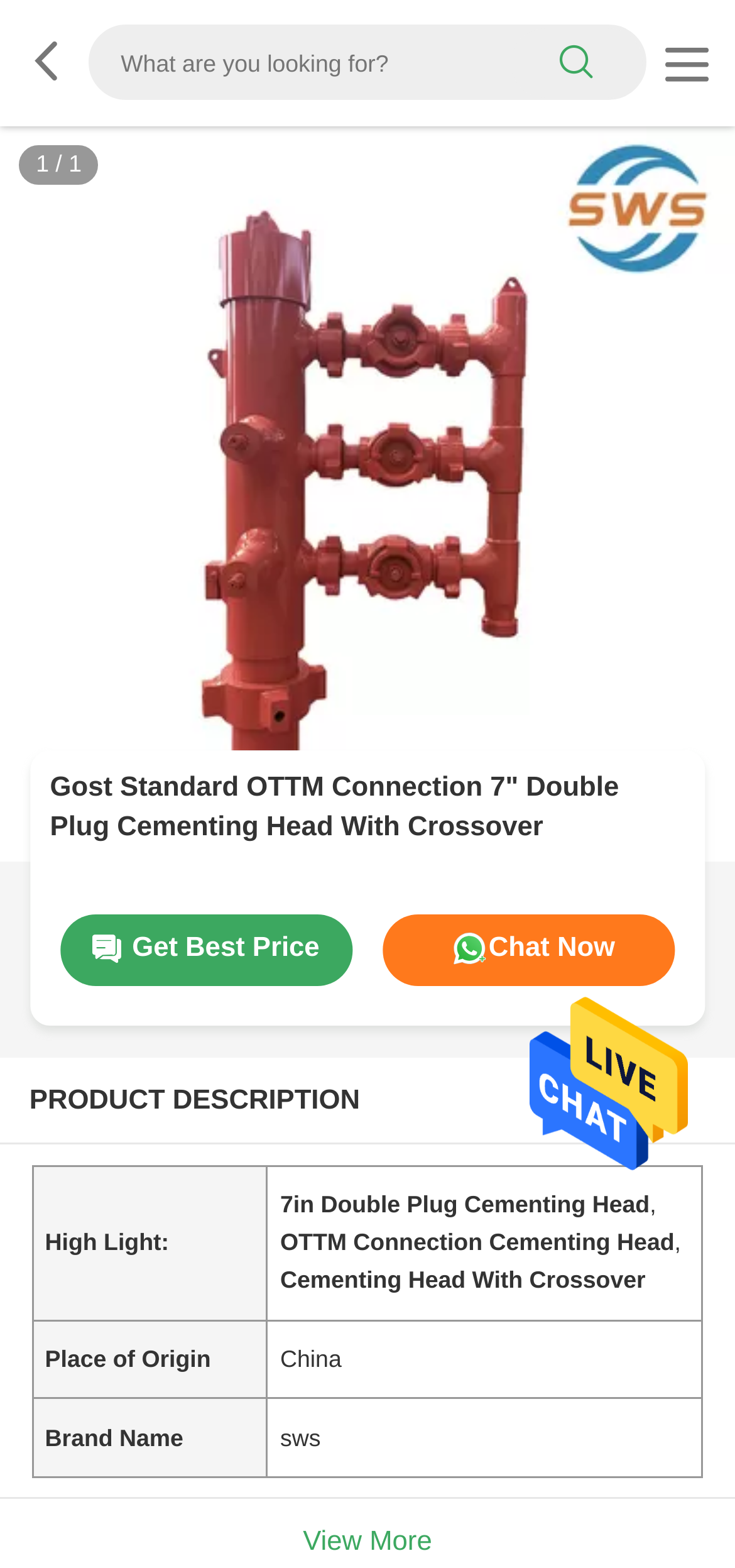What is the place of origin of the product?
Give a comprehensive and detailed explanation for the question.

The place of origin of the product can be found in the second row of the product description table, in the grid cell with the text 'China'.